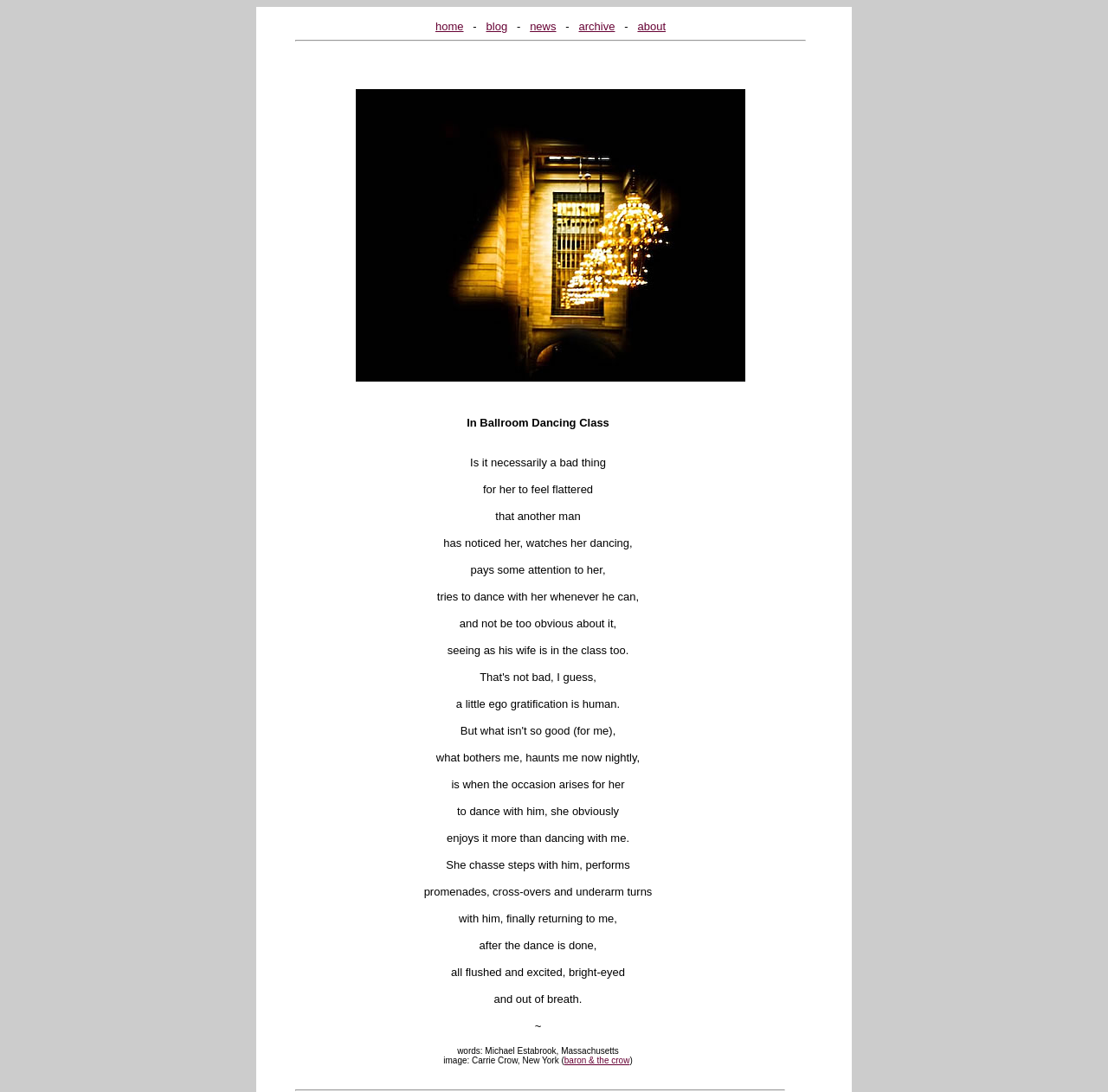Use the details in the image to answer the question thoroughly: 
How many links are in the top navigation menu?

The top navigation menu is located in the first table row and contains links to 'home', 'blog', 'news', 'archive', and 'about', which can be counted to determine the total number of links.